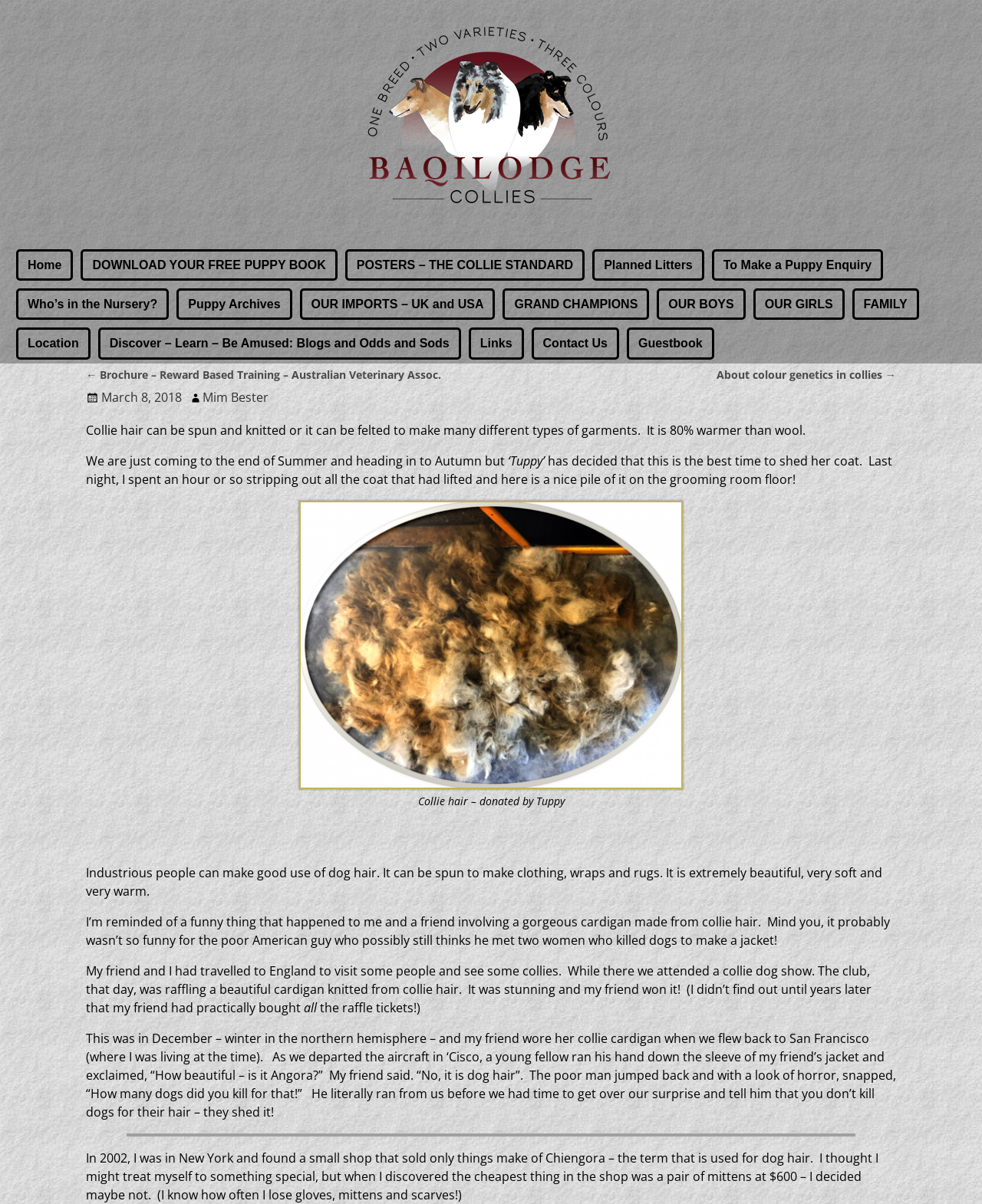Find the bounding box coordinates for the UI element whose description is: "Location". The coordinates should be four float numbers between 0 and 1, in the format [left, top, right, bottom].

[0.016, 0.272, 0.092, 0.298]